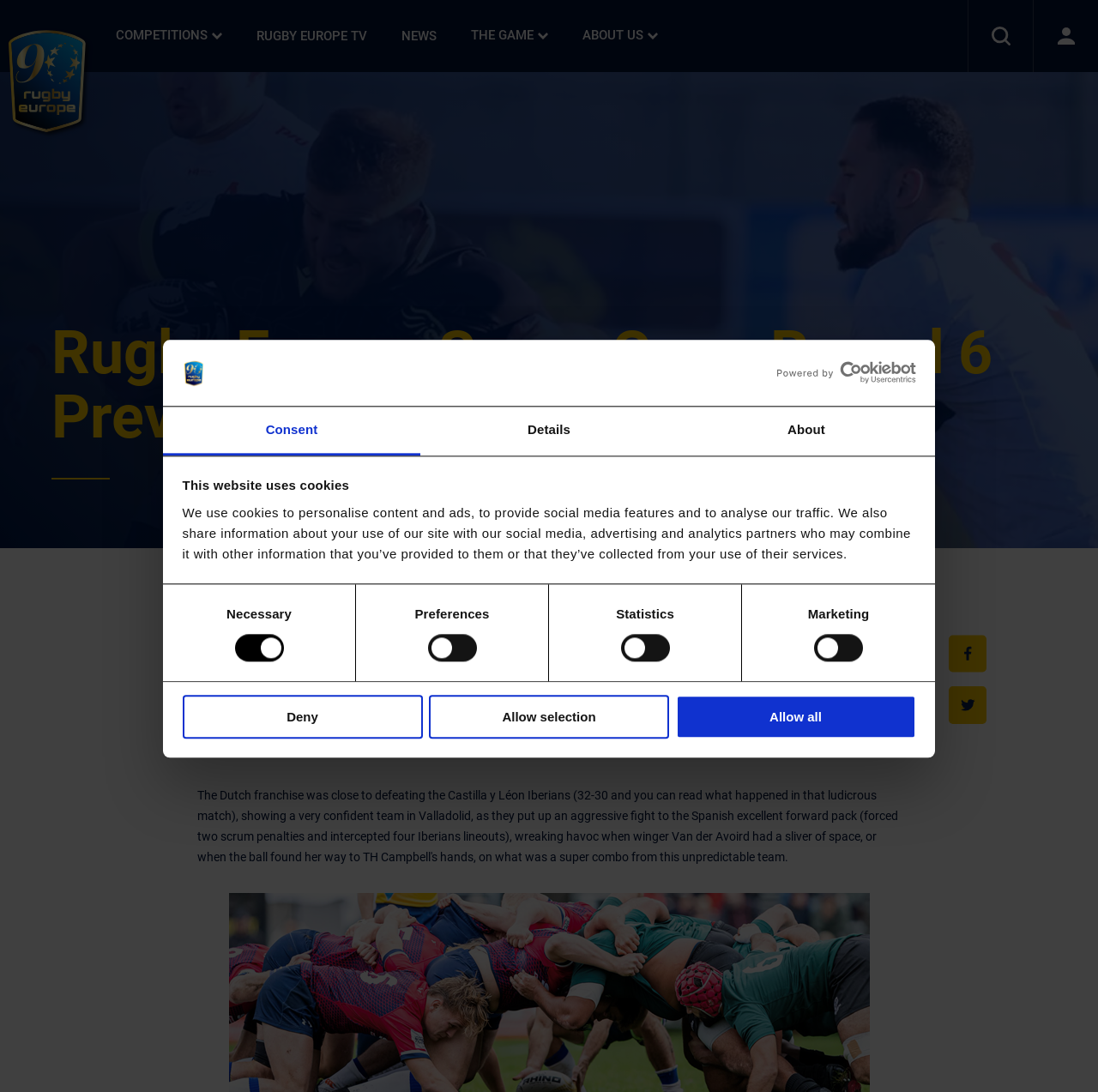Create an in-depth description of the webpage, covering main sections.

The webpage is about Rugby Europe Super Cup, specifically the Round 6 preview. At the top, there is a banner with a logo and a link to open in a new window. Below the banner, there is a horizontal tab list with three tabs: Consent, Details, and About. The Consent tab is selected by default, and it displays a message about the website using cookies, along with a description of how the cookies are used. There are four checkboxes for selecting cookie preferences: Necessary, Preferences, Statistics, and Marketing.

Below the cookie preferences, there are three buttons: Deny, Allow selection, and Allow all. On the left side of the page, there is a vertical navigation menu with links to Rugby Europe, Rugby Europe TV, News, The Game, and About Us. Each of these links has a toggle button to expand or collapse the sub-navigation menu.

On the right side of the page, there is a search bar with a button and a magnifying glass icon. Next to the search bar, there is a button to toggle single-sign-on navigation. At the top-right corner of the page, there is a large image of a black lion.

The main content of the page is a preview of the Rugby Europe Super Cup Round 6, with a heading and a brief description of the upcoming match between the Lusitanos and Delta. There are also two social media sharing links, one for Facebook and one for Twitter, each with an icon.